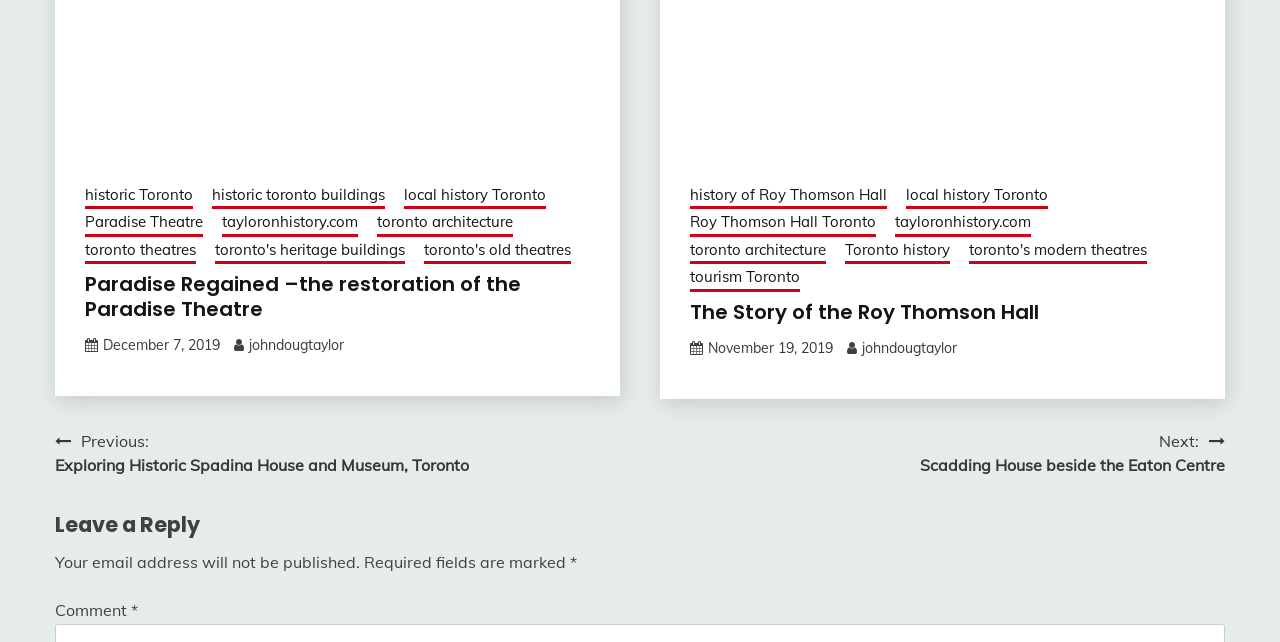Using the description: "historic toronto buildings", identify the bounding box of the corresponding UI element in the screenshot.

[0.166, 0.286, 0.301, 0.326]